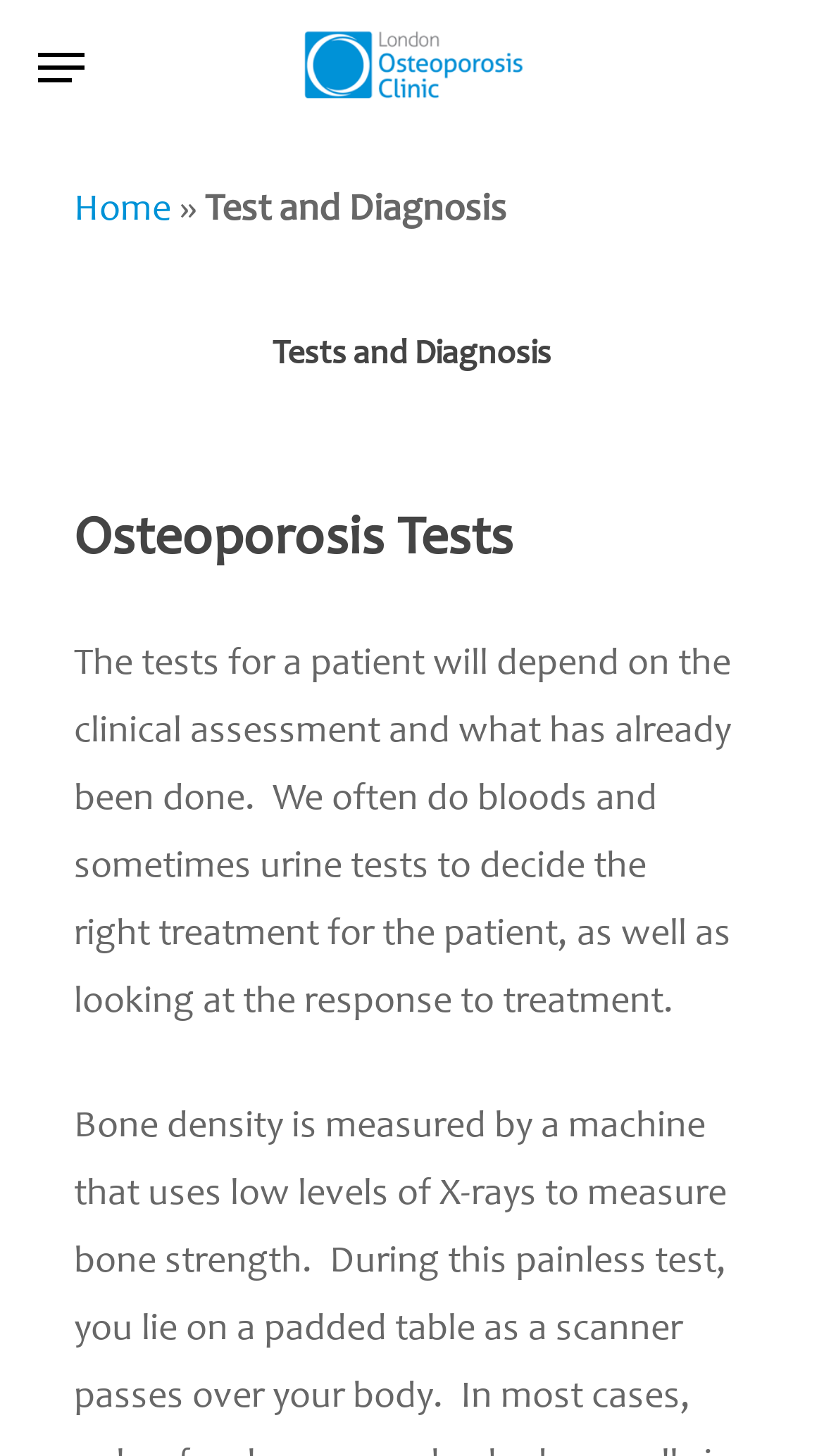Generate the text content of the main heading of the webpage.

Tests and Diagnosis